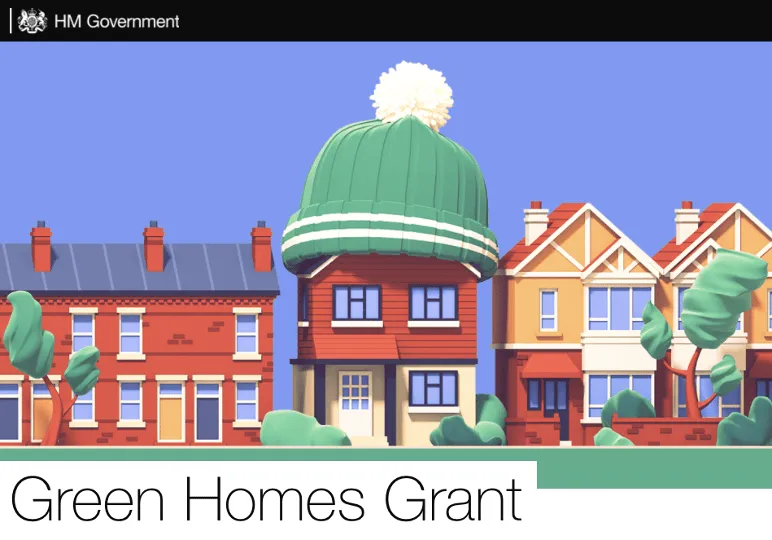What is the color palette of the surrounding houses?
Provide an in-depth and detailed answer to the question.

The surrounding houses in the illustration are depicted in a bright, cheerful color palette of reds and creams, adding to the vibrant and friendly atmosphere of the scene.